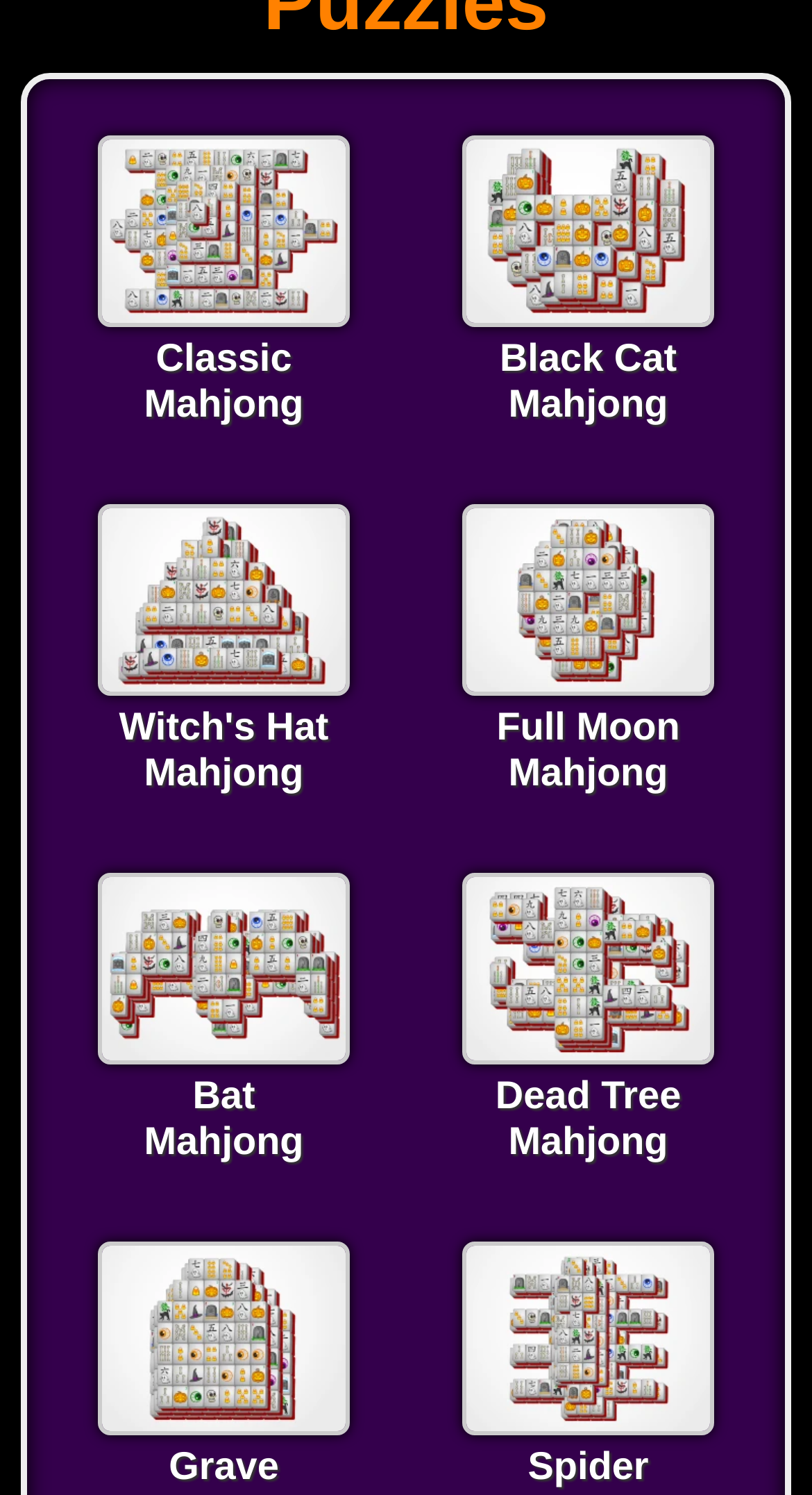What is the second Mahjong game from the top?
Look at the image and construct a detailed response to the question.

I looked at the vertical positions of the links on the webpage by comparing their y1 and y2 coordinates, and the second link from the top is 'Play Black Cat Mahjong'.